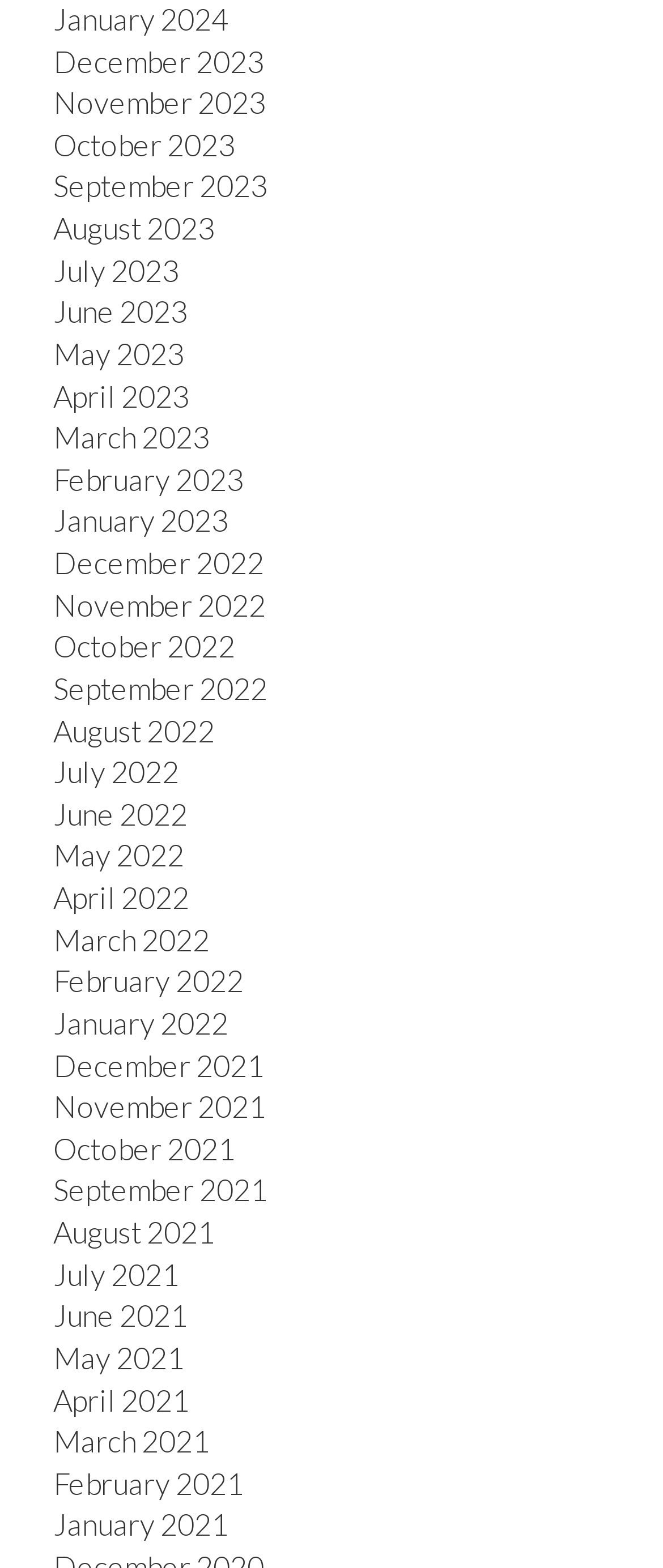Identify the bounding box coordinates for the region of the element that should be clicked to carry out the instruction: "Access October 2023". The bounding box coordinates should be four float numbers between 0 and 1, i.e., [left, top, right, bottom].

[0.08, 0.081, 0.354, 0.104]